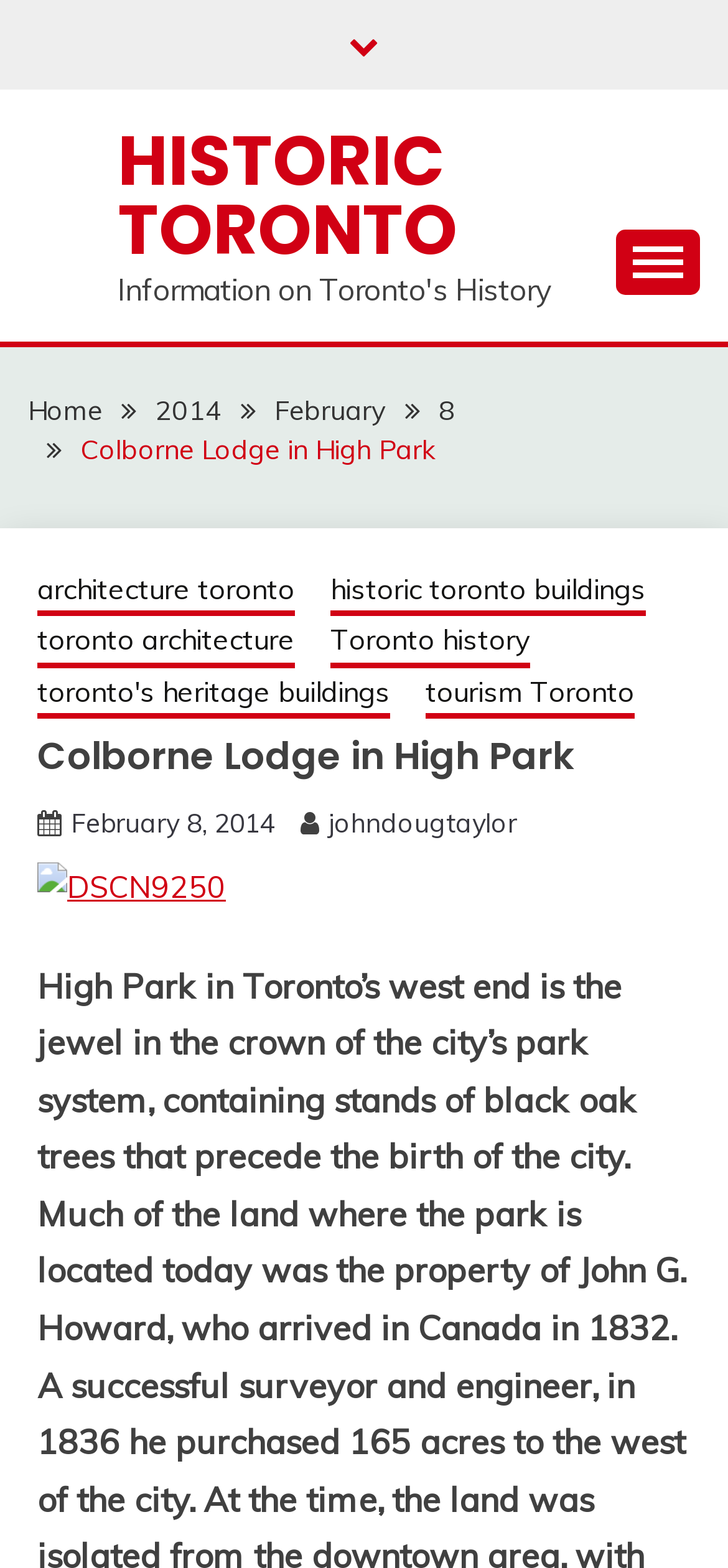What is the name of the image file?
Refer to the image and provide a thorough answer to the question.

I found the answer by looking at the image element with the description 'DSCN9250'. This suggests that the image file is named DSCN9250.